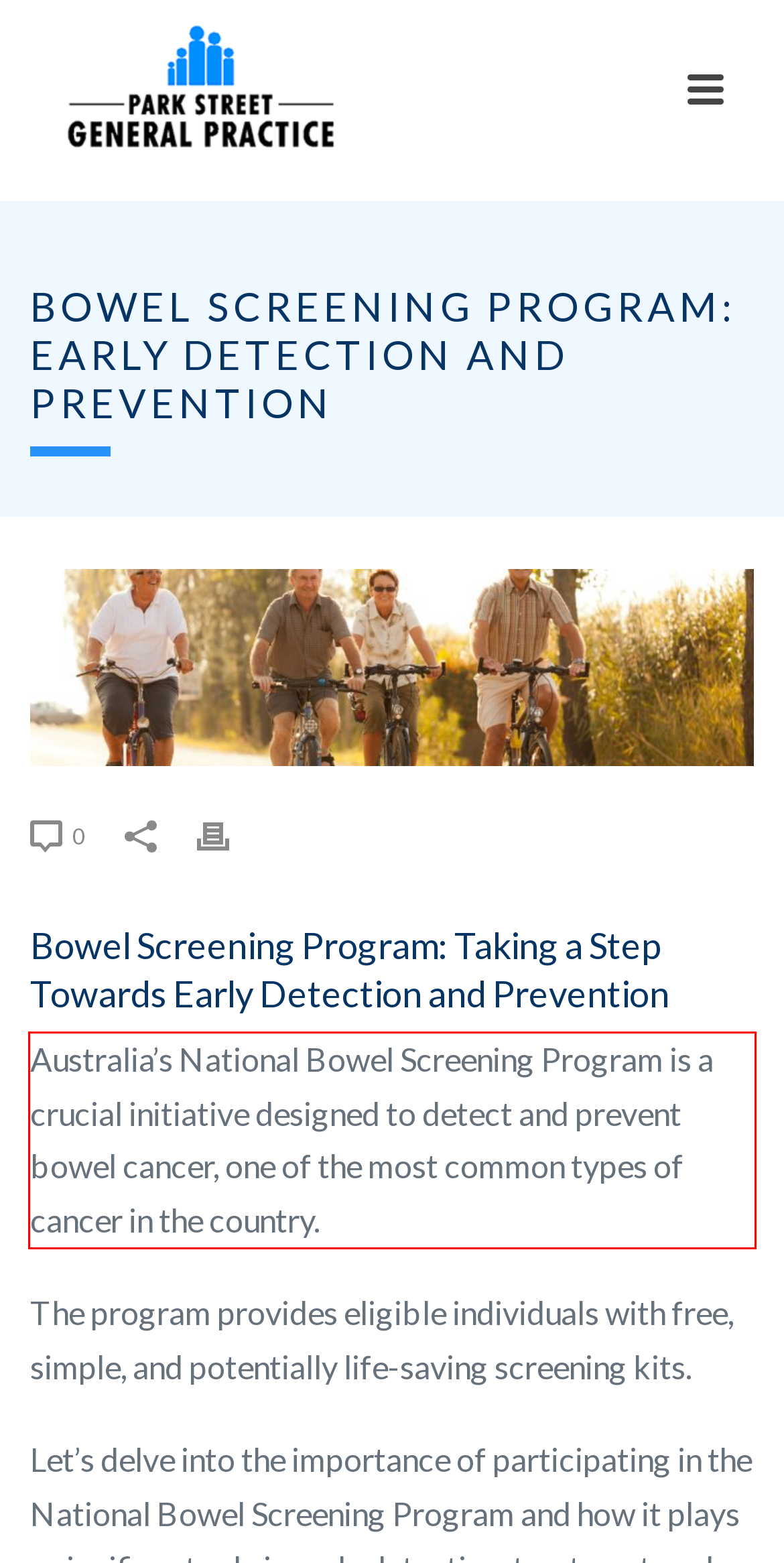From the provided screenshot, extract the text content that is enclosed within the red bounding box.

Australia’s National Bowel Screening Program is a crucial initiative designed to detect and prevent bowel cancer, one of the most common types of cancer in the country.